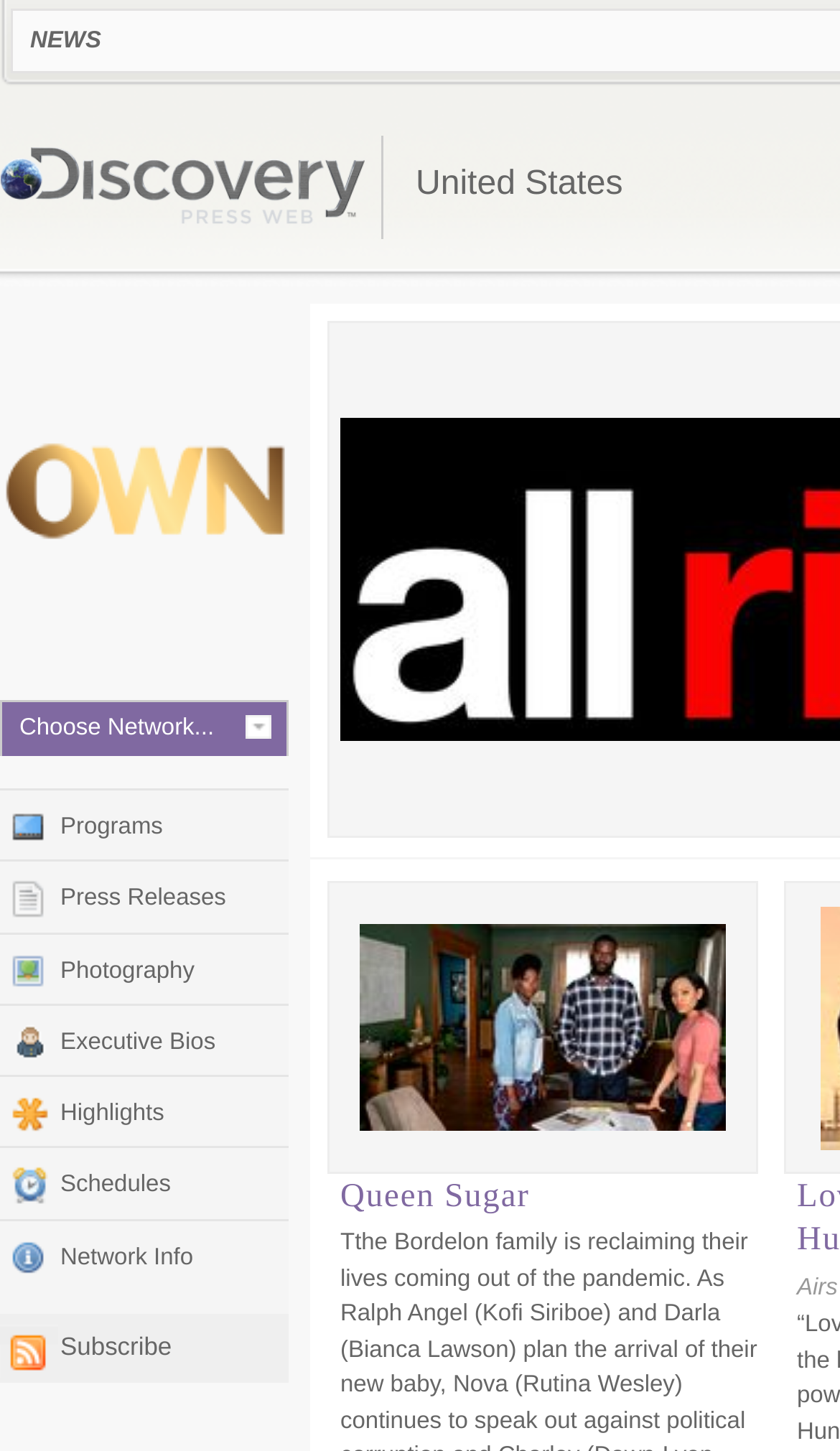Please identify the bounding box coordinates of the area that needs to be clicked to follow this instruction: "Visit Discovery Press Web".

[0.0, 0.101, 0.436, 0.16]